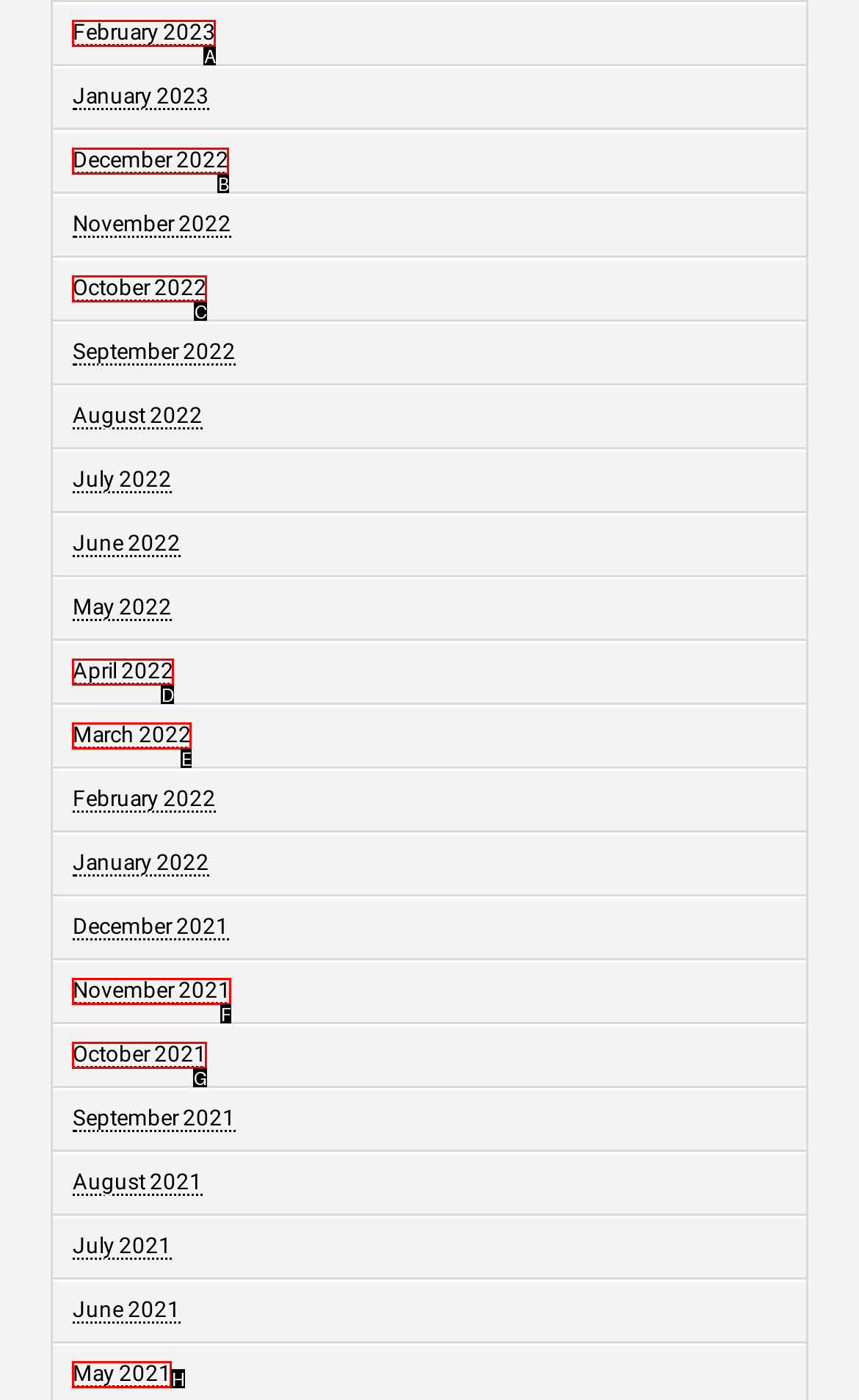Which option aligns with the description: November 2021? Respond by selecting the correct letter.

F